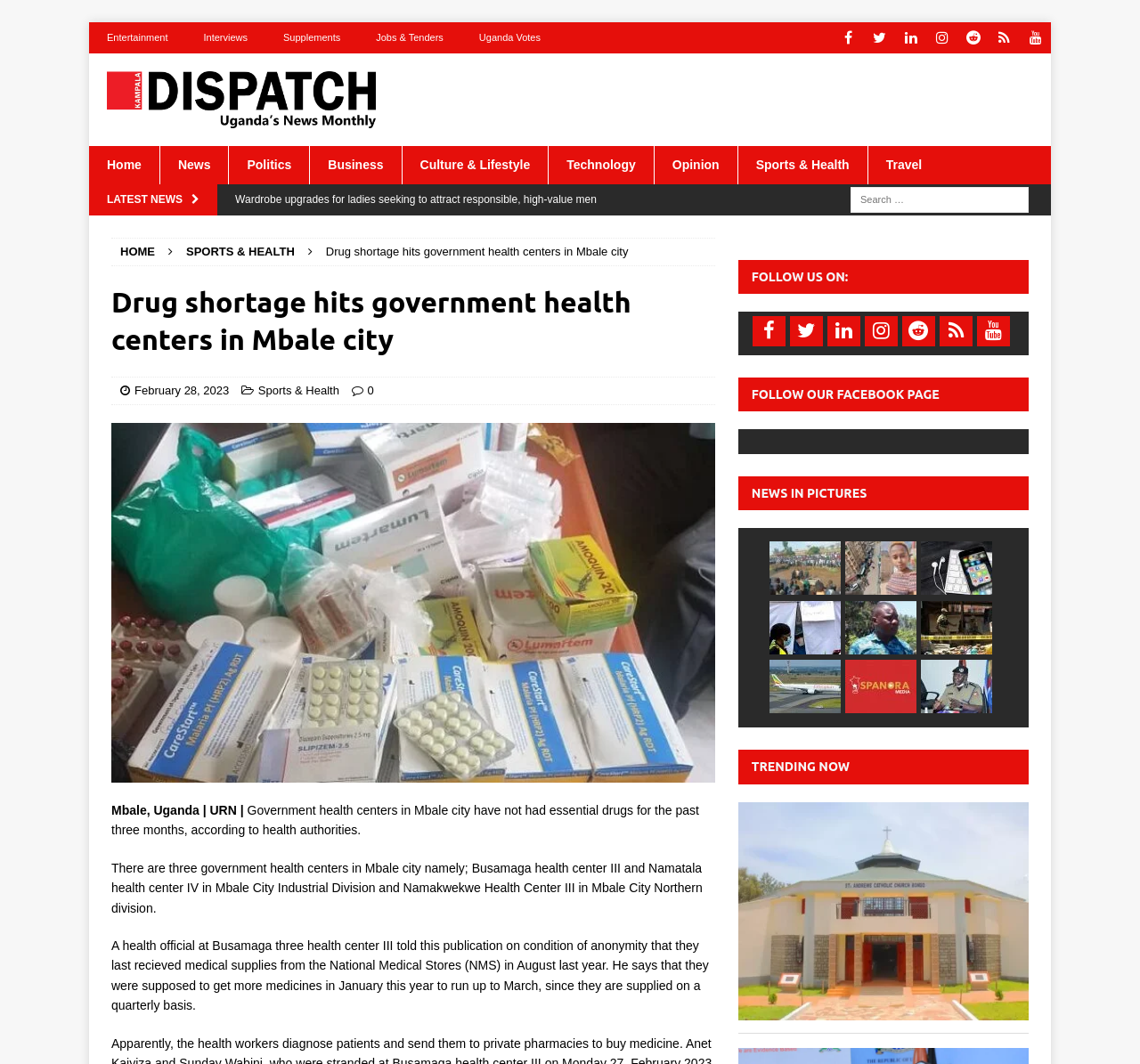Find the bounding box coordinates of the element to click in order to complete the given instruction: "View the image of 'Mbale flash floods death toll rises to 24, scores still missing'."

[0.675, 0.509, 0.738, 0.559]